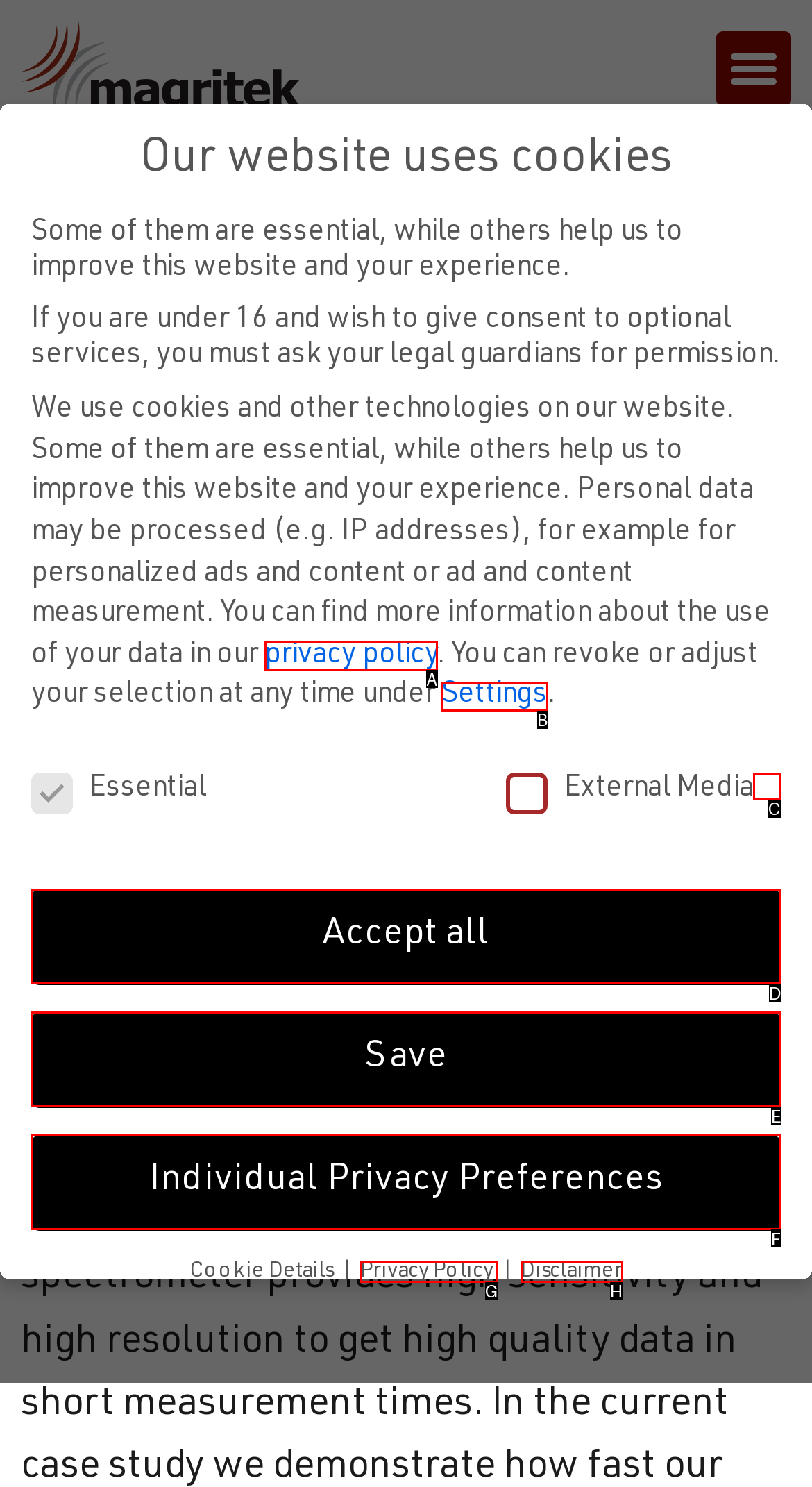Which option should I select to accomplish the task: Toggle the external media checkbox? Respond with the corresponding letter from the given choices.

C